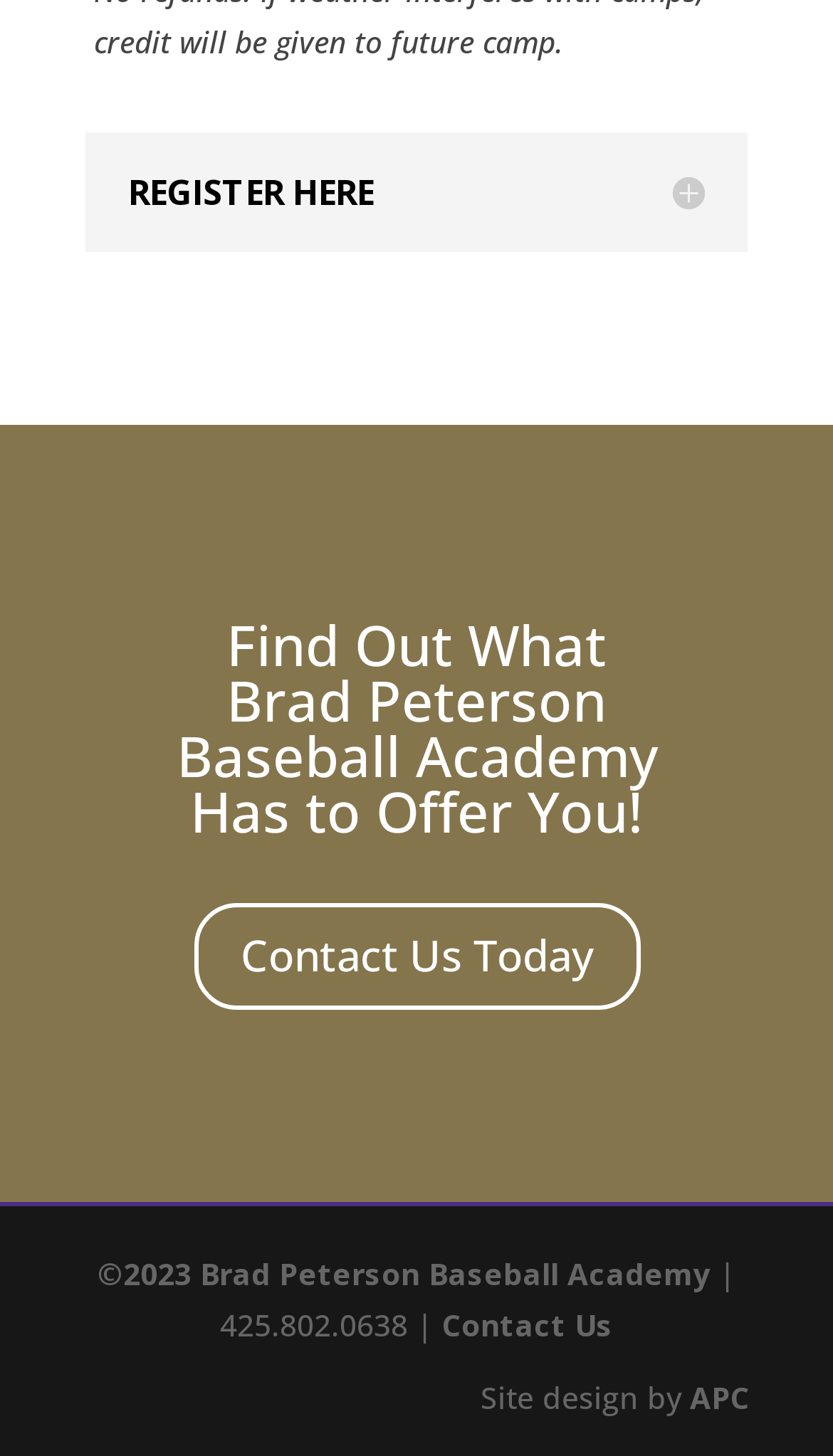Answer the following inquiry with a single word or phrase:
What is the year of copyright?

2023